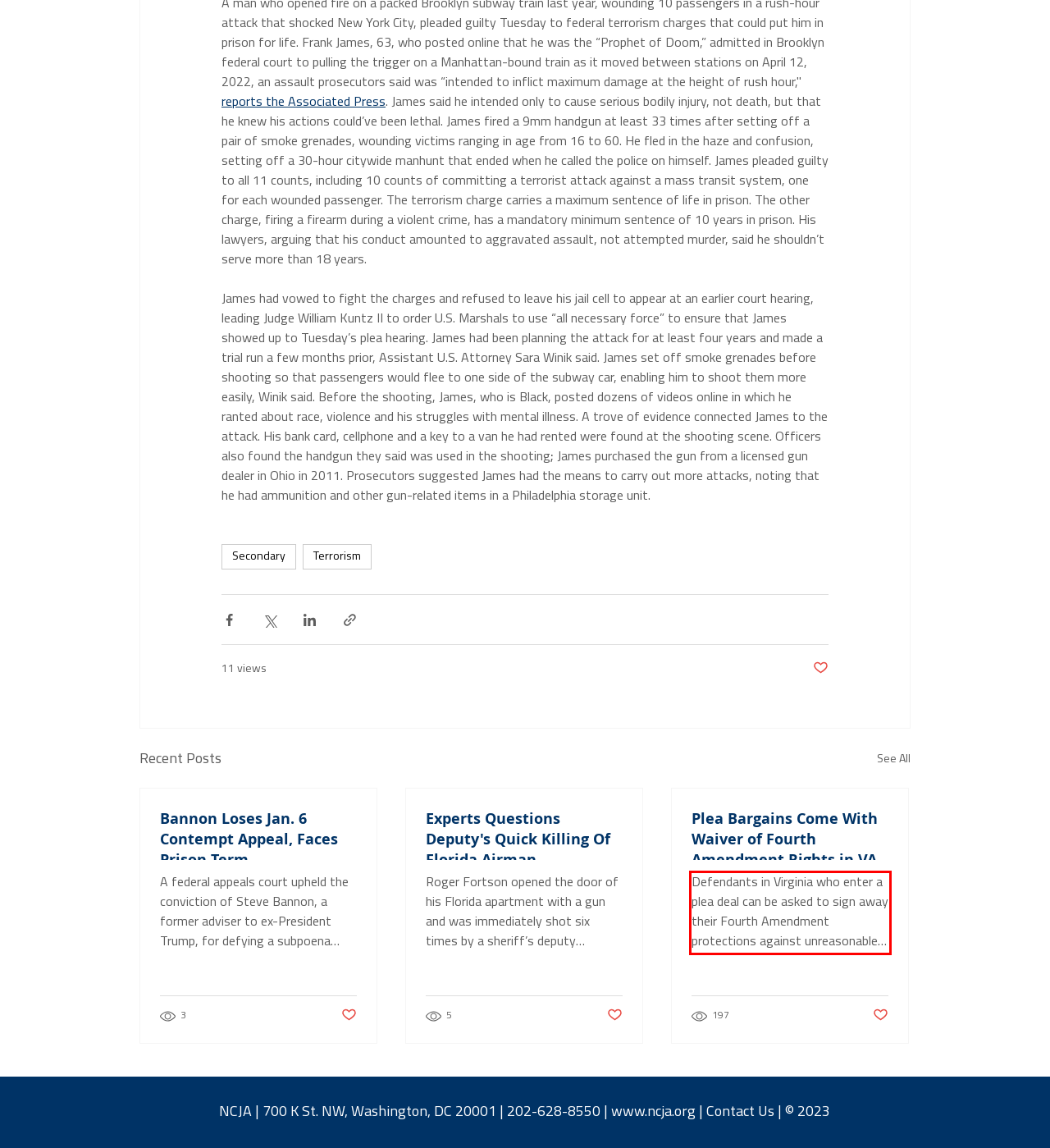From the screenshot of the webpage, locate the red bounding box and extract the text contained within that area.

Defendants in Virginia who enter a plea deal can be asked to sign away their Fourth Amendment protections against unreasonable search and seizure in exchange for reduced charges or sentencing, Bolts r